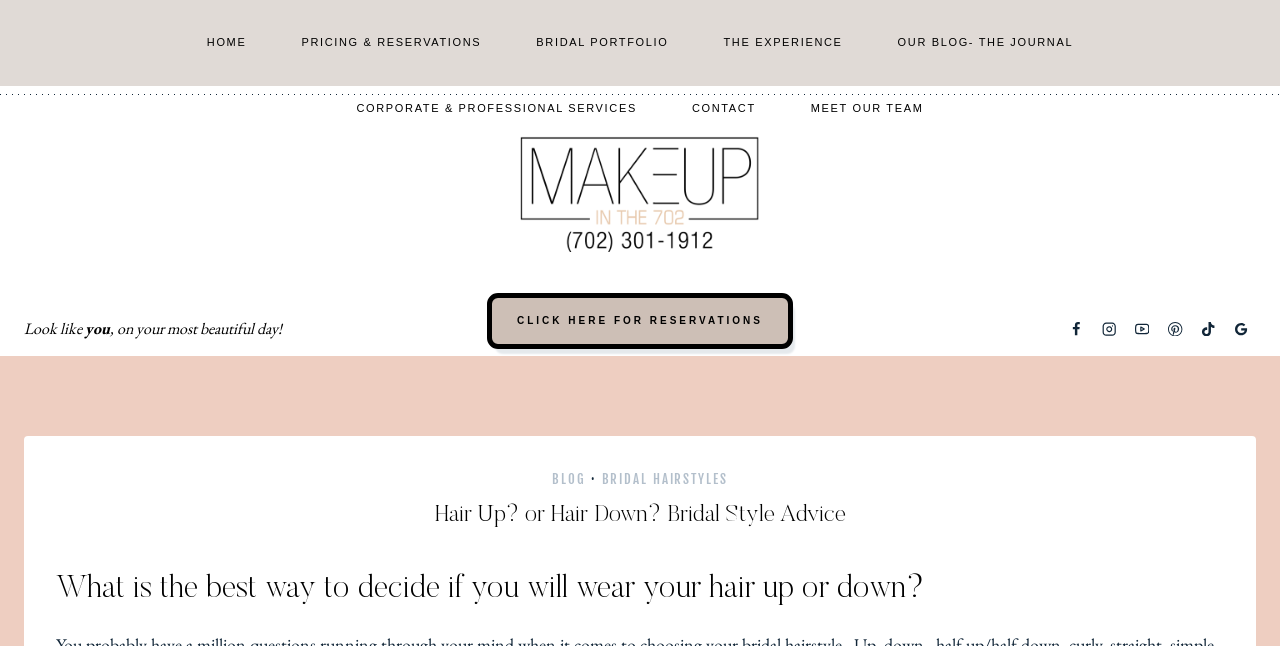Can you determine the bounding box coordinates of the area that needs to be clicked to fulfill the following instruction: "Make a reservation"?

[0.38, 0.454, 0.62, 0.54]